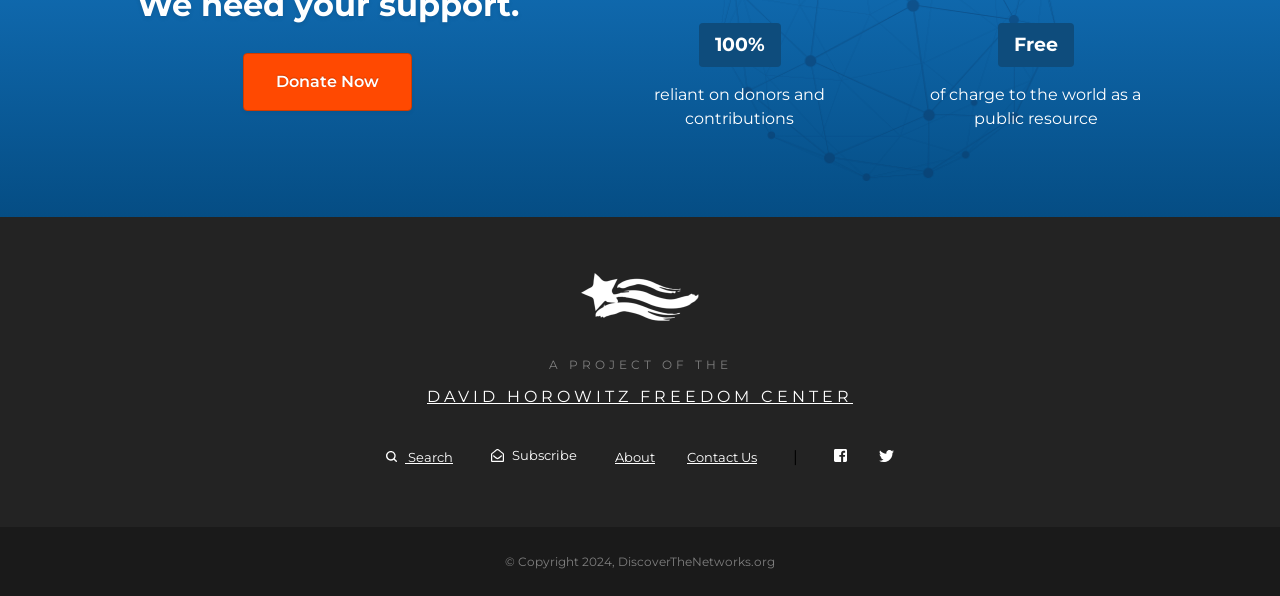What is the percentage mentioned on the webpage?
Using the image, provide a detailed and thorough answer to the question.

The answer can be found by looking at the StaticText element with the text '100%' located at the top of the webpage, which indicates that the resource is available at no cost.